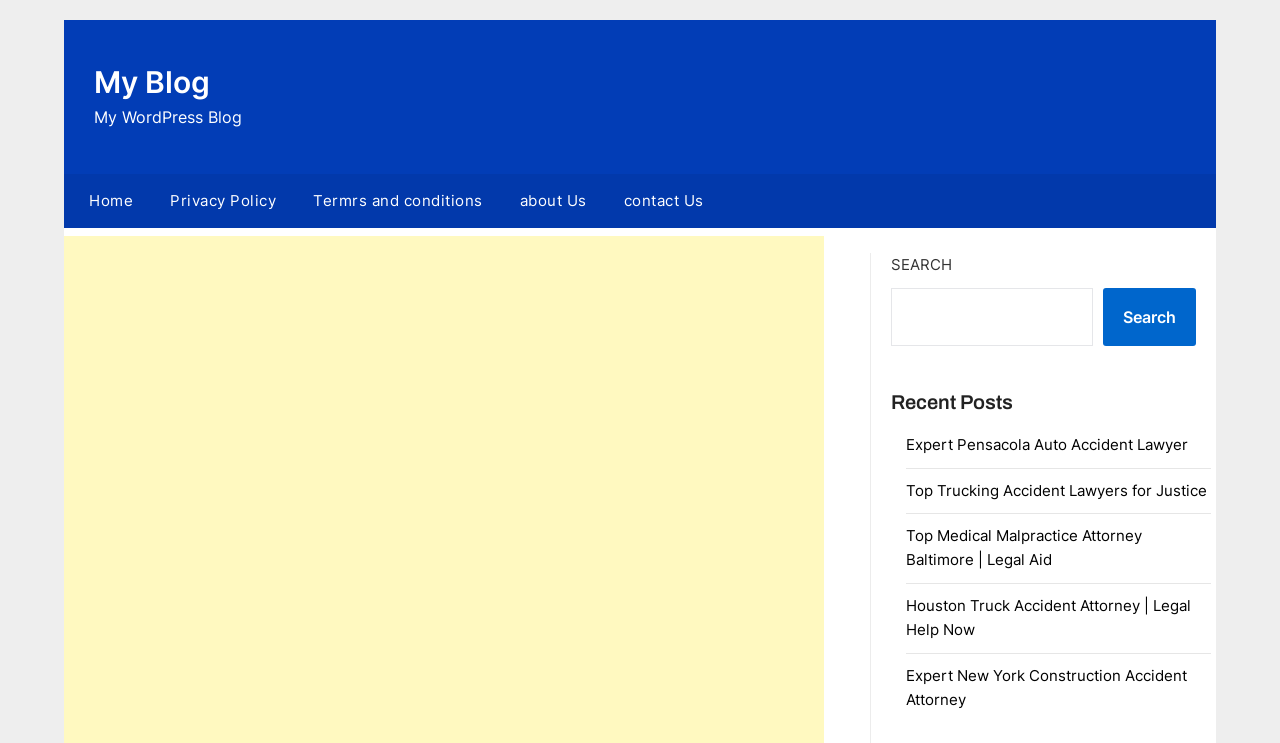Specify the bounding box coordinates (top-left x, top-left y, bottom-right x, bottom-right y) of the UI element in the screenshot that matches this description: Home

[0.05, 0.234, 0.116, 0.307]